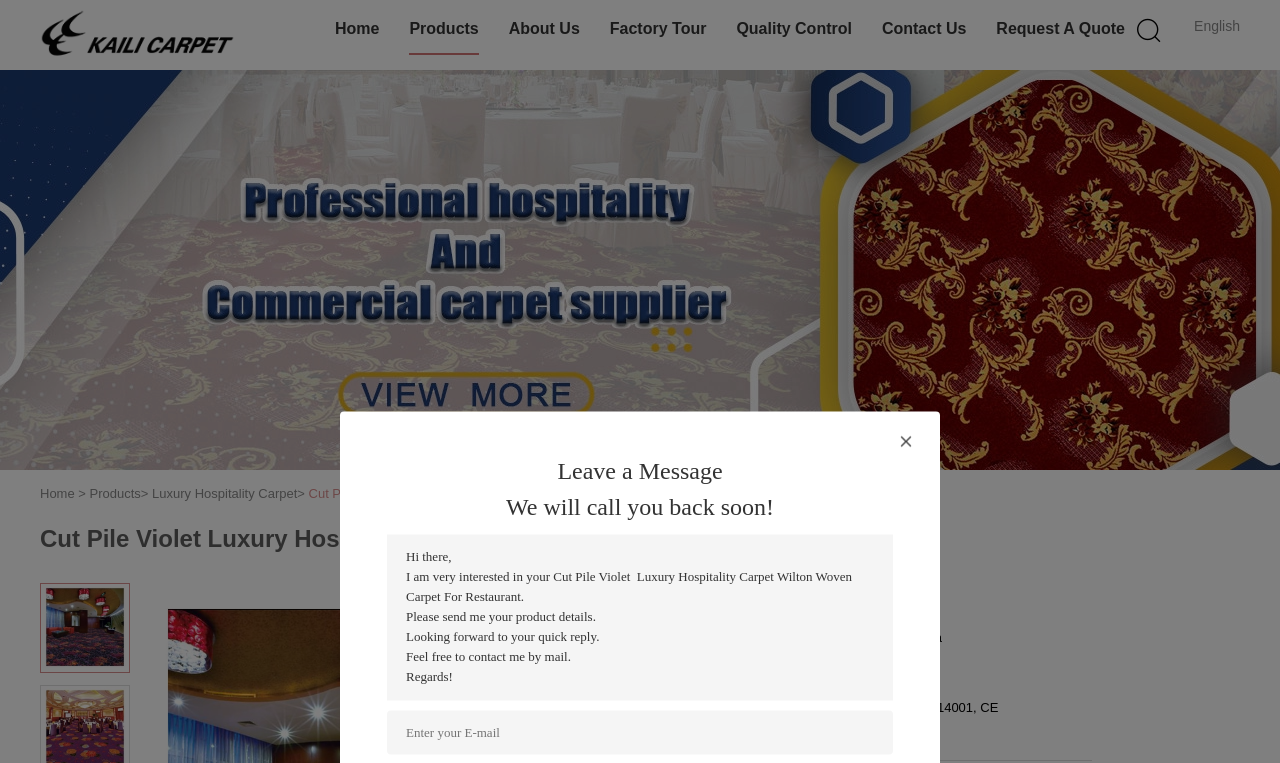Please identify the bounding box coordinates of the clickable area that will fulfill the following instruction: "Enter your inquiry details in the text box". The coordinates should be in the format of four float numbers between 0 and 1, i.e., [left, top, right, bottom].

[0.302, 0.701, 0.698, 0.918]